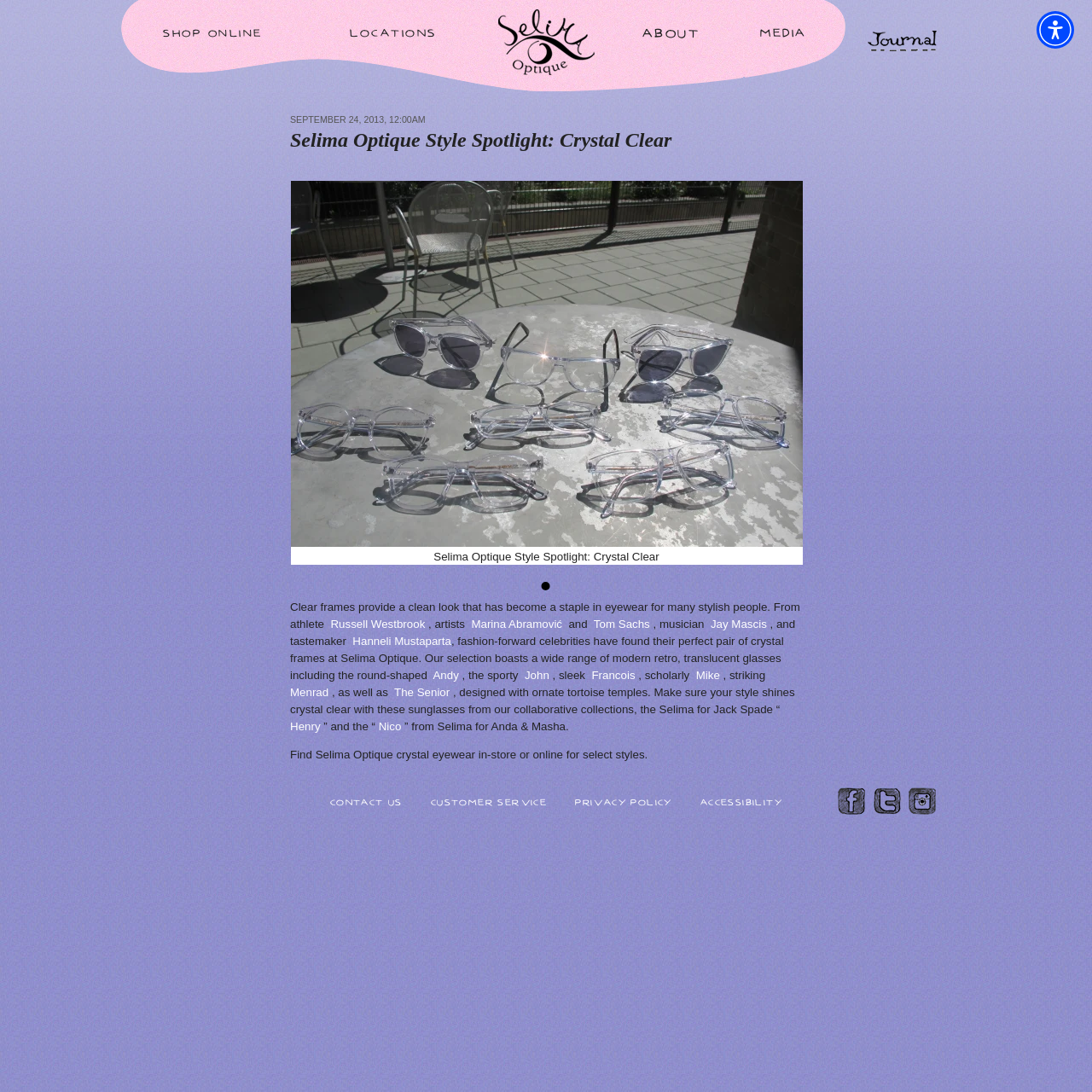Identify the bounding box coordinates of the part that should be clicked to carry out this instruction: "Enter the recipient's email address".

None